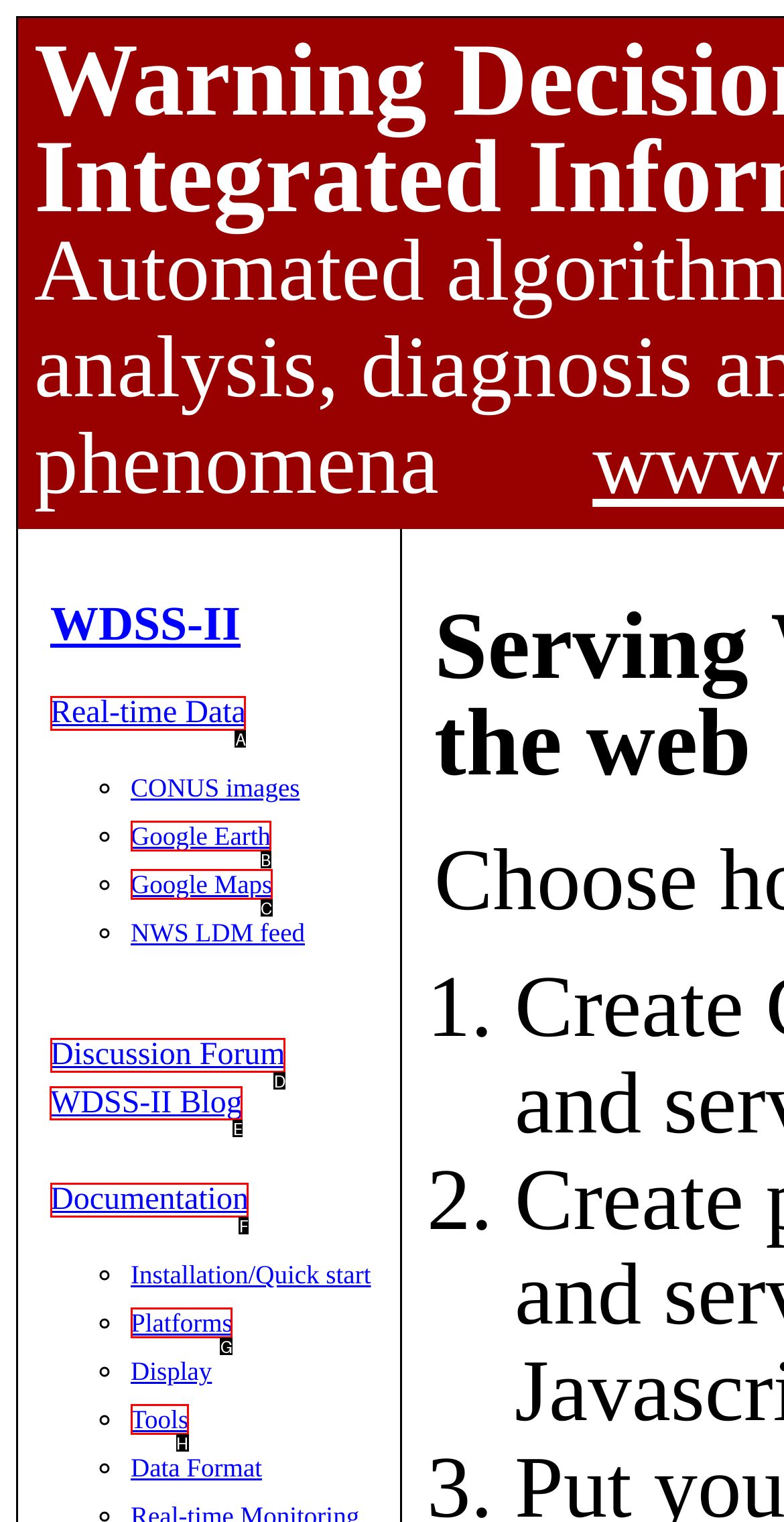Identify the correct lettered option to click in order to perform this task: Read WDSS-II Blog. Respond with the letter.

E